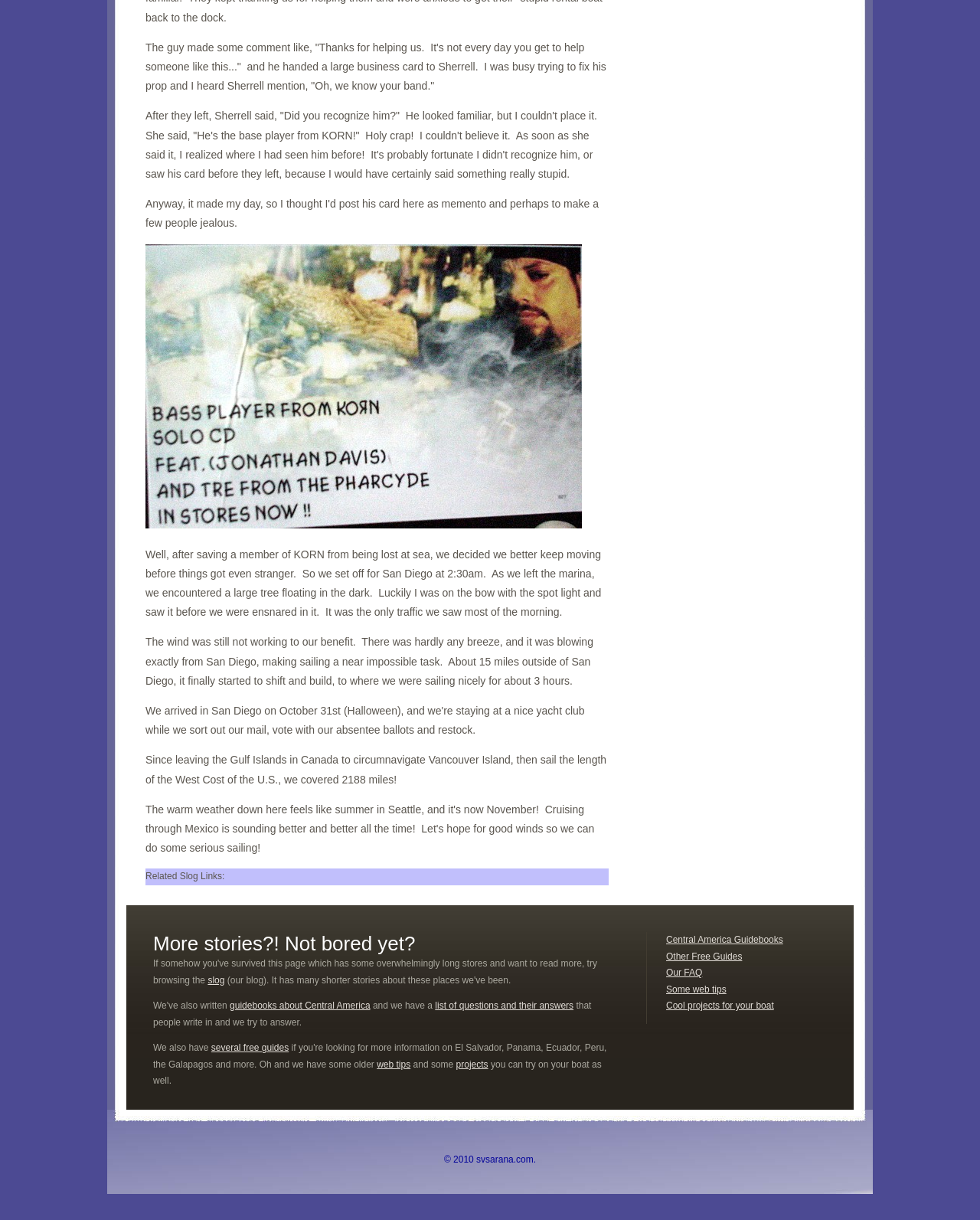Please identify the coordinates of the bounding box for the clickable region that will accomplish this instruction: "Visit the guidebooks about Central America".

[0.234, 0.82, 0.378, 0.829]